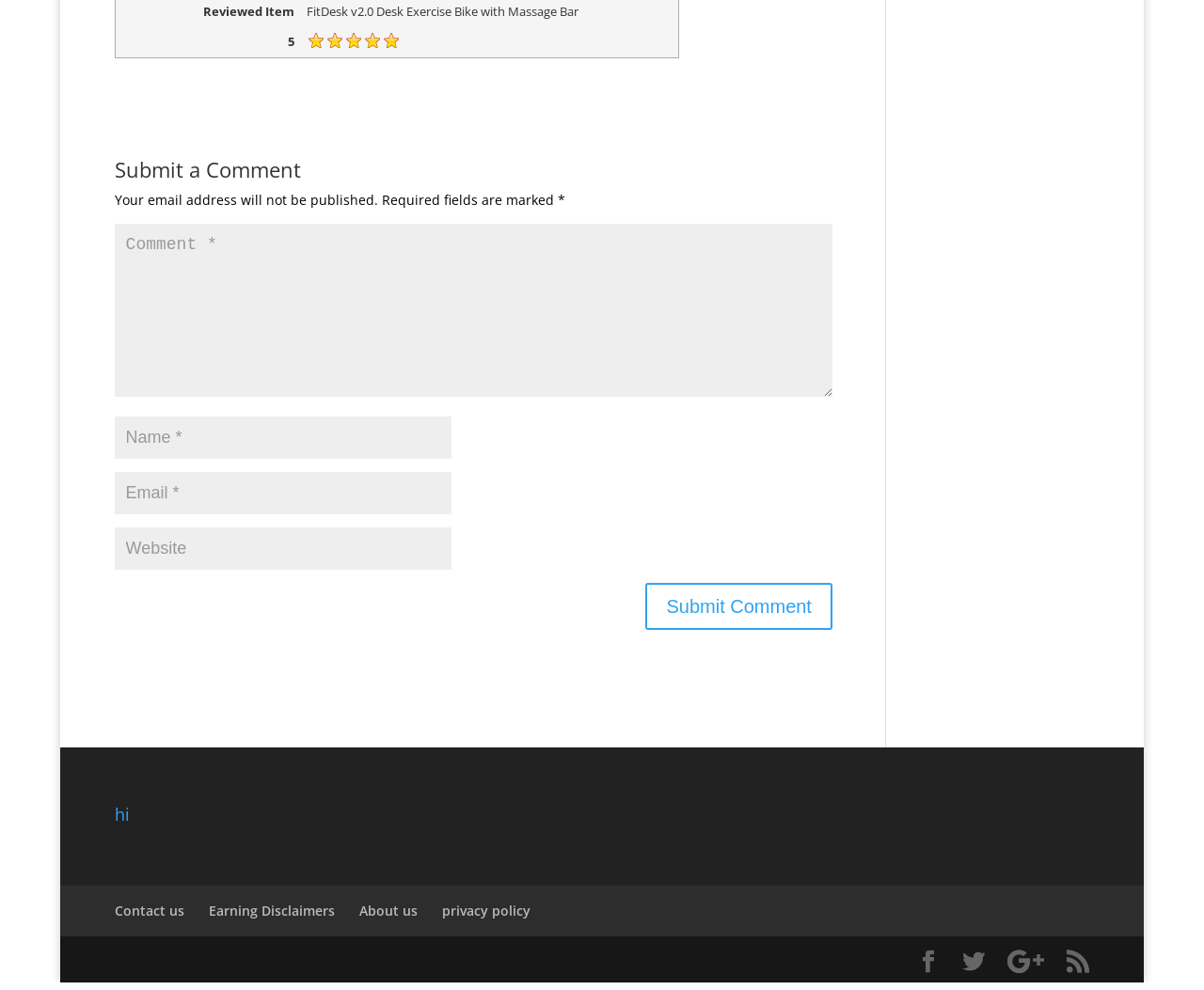Given the following UI element description: "input value="Name *" name="author"", find the bounding box coordinates in the webpage screenshot.

[0.095, 0.428, 0.375, 0.471]